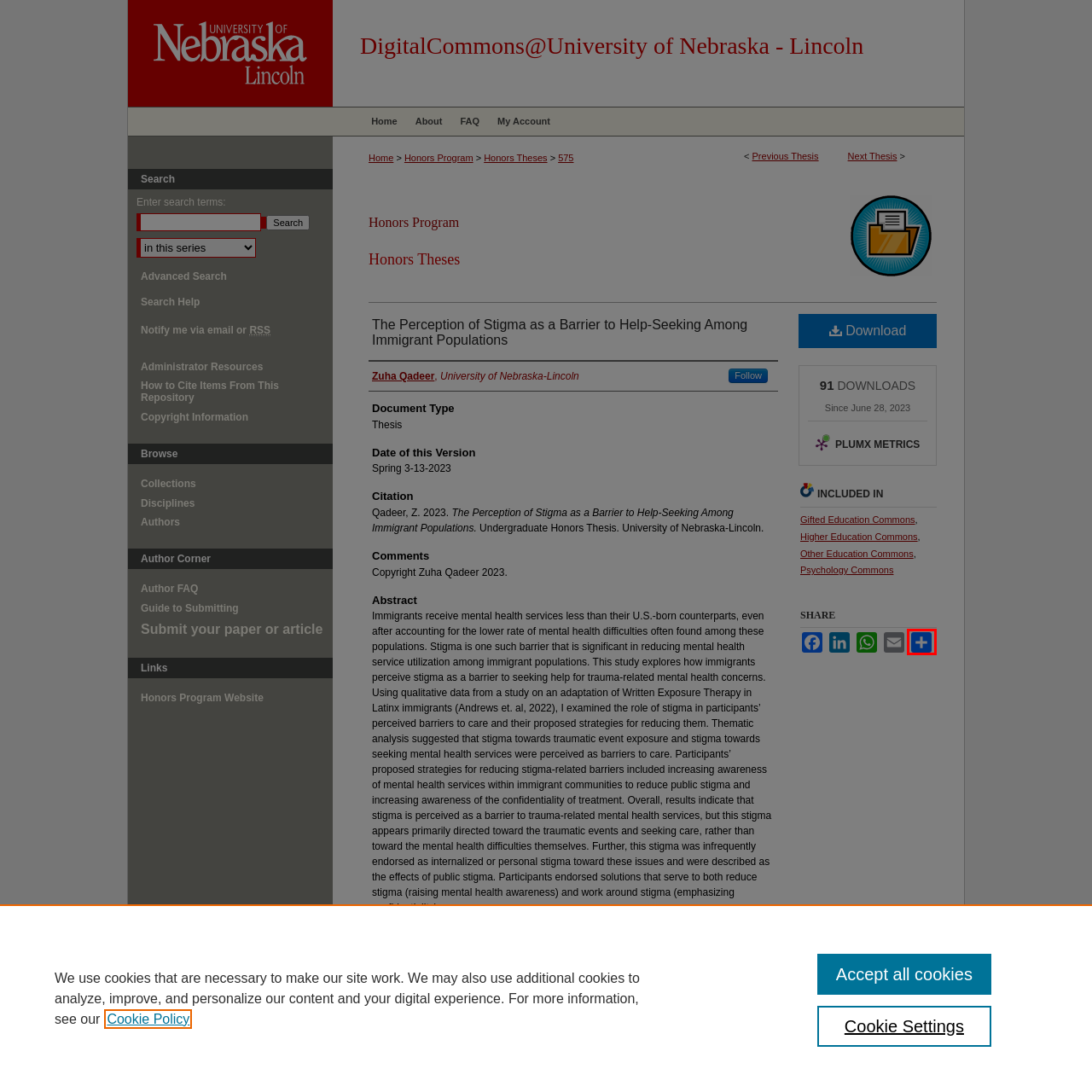Look at the screenshot of a webpage with a red bounding box and select the webpage description that best corresponds to the new page after clicking the element in the red box. Here are the options:
A. Digital Commons Network: Error
B. Honors Theses | Honors Program | University of Nebraska - Lincoln
C. Digital Commons IR - Digital Commons
D. About Institutional Repositories | UNL Institutional Repository
E. Gifted Education | Open Access Articles | Digital Commons Network™
F. AddToAny - Share
G. Cookie Notice | Elsevier Legal
H. Libraries |

F